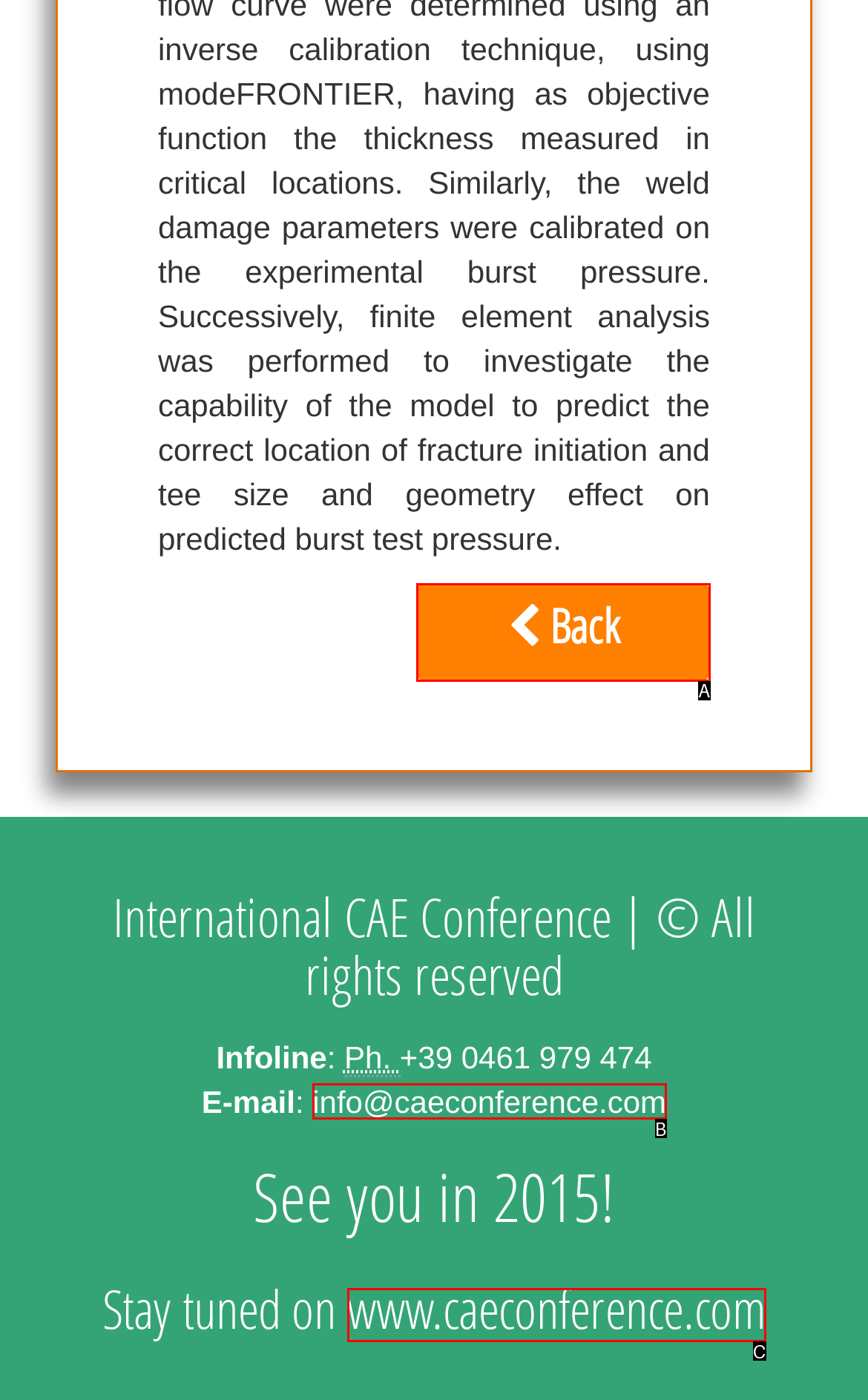Identify the option that corresponds to: Back
Respond with the corresponding letter from the choices provided.

A